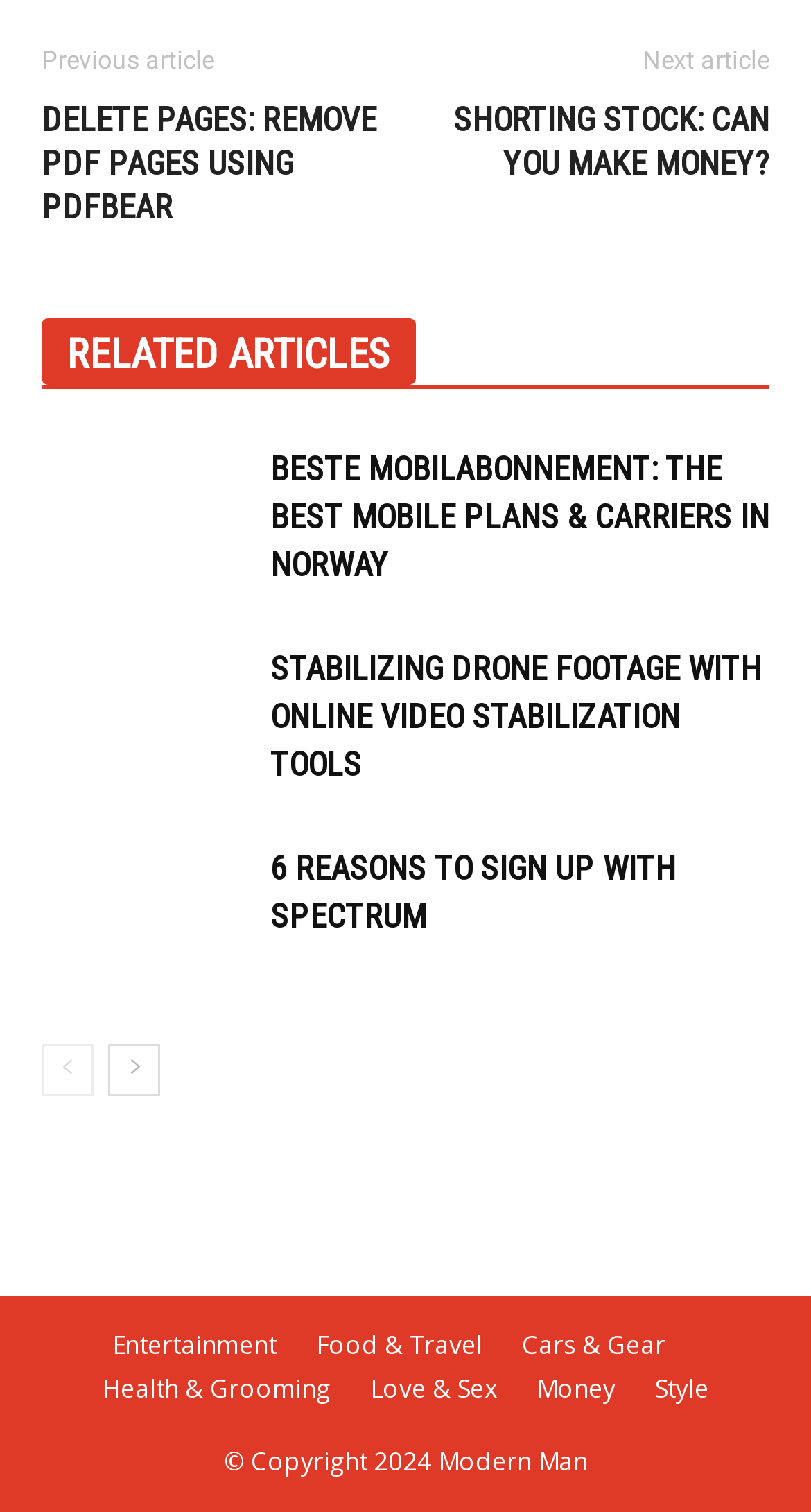Identify the bounding box coordinates for the UI element mentioned here: "Food & Travel". Provide the coordinates as four float values between 0 and 1, i.e., [left, top, right, bottom].

[0.39, 0.878, 0.595, 0.903]